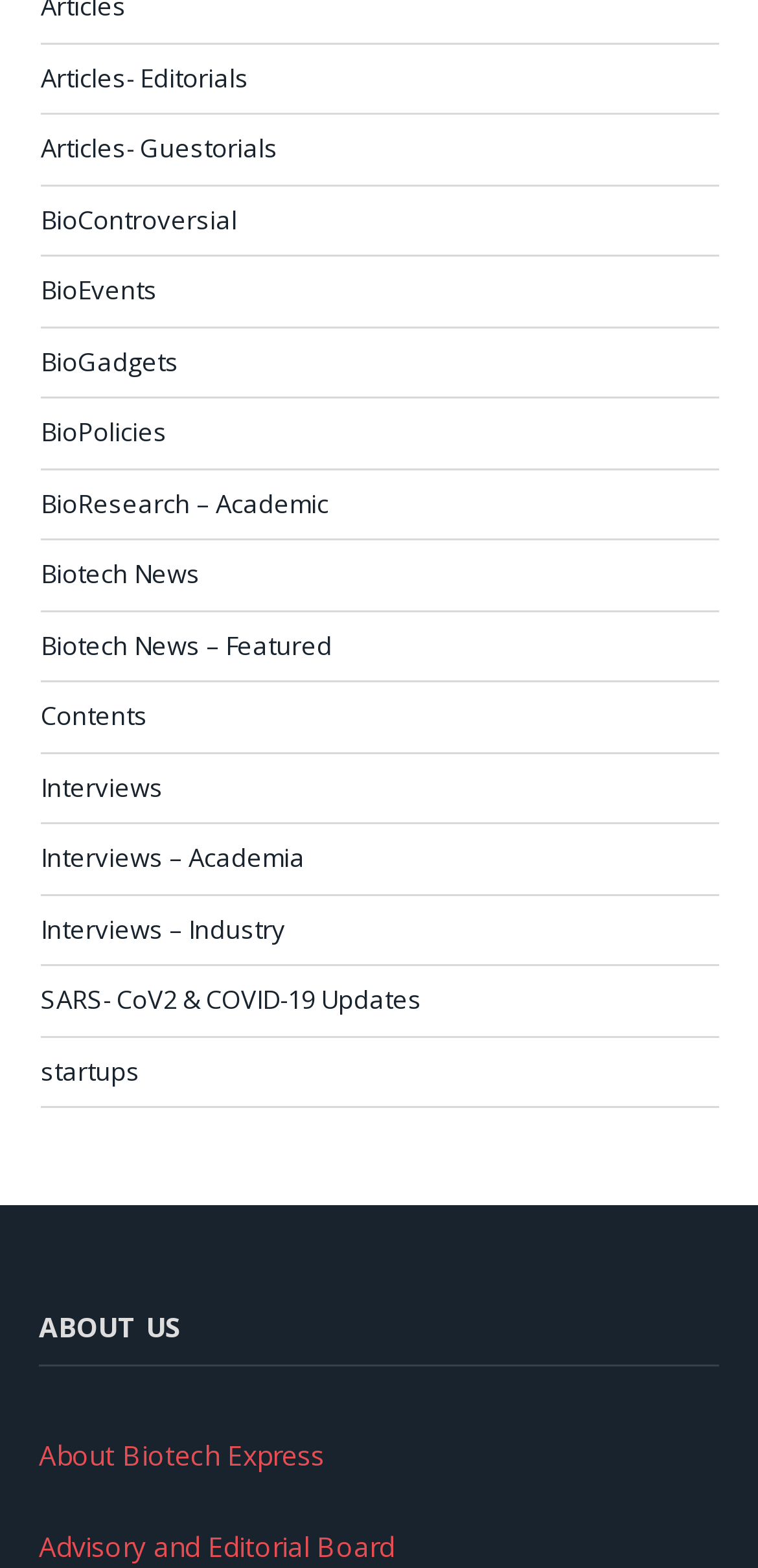Determine the bounding box for the described UI element: "BioResearch – Academic".

[0.054, 0.309, 0.433, 0.334]